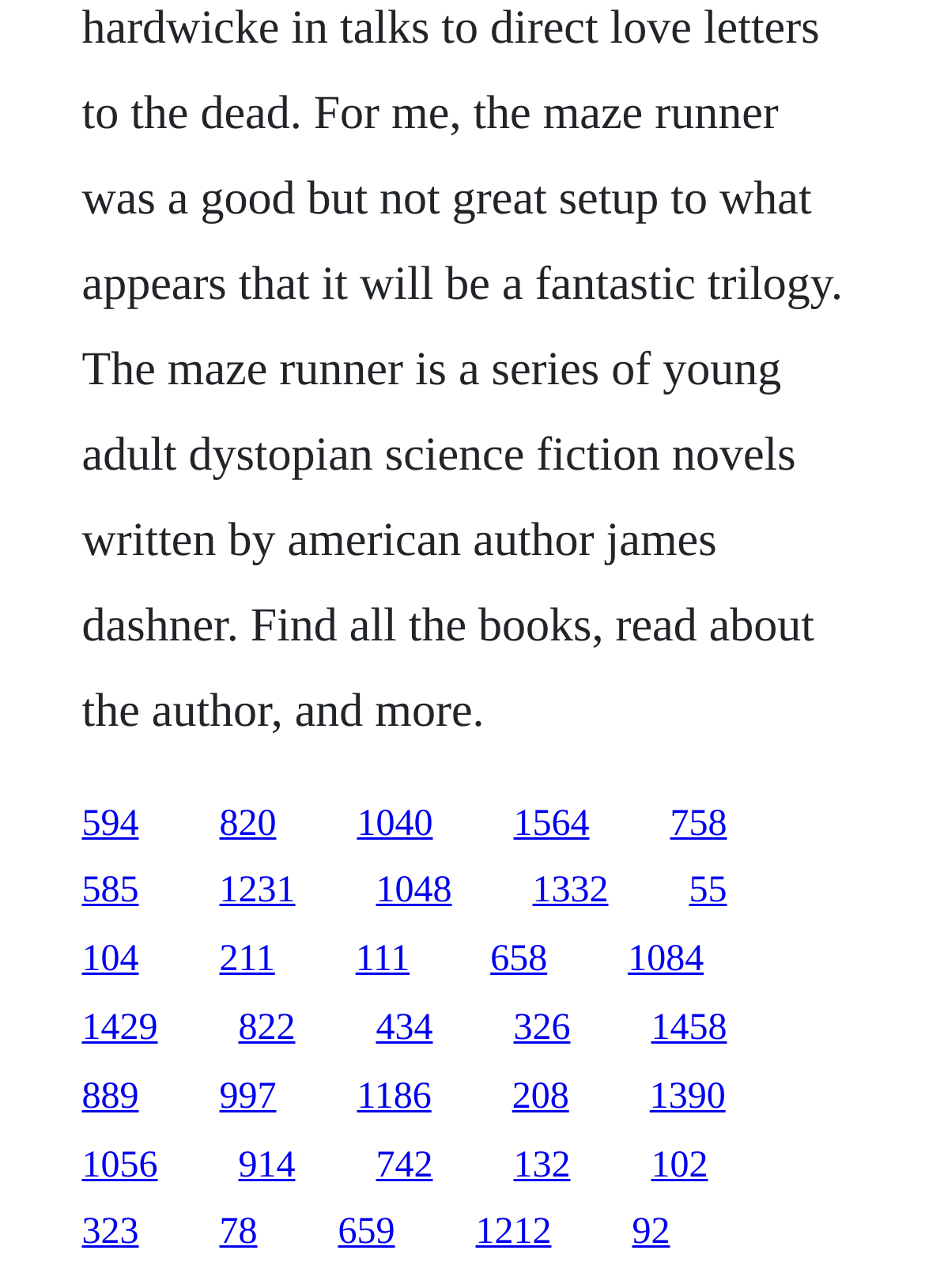Please respond to the question using a single word or phrase:
What is the approximate width of each link?

0.06